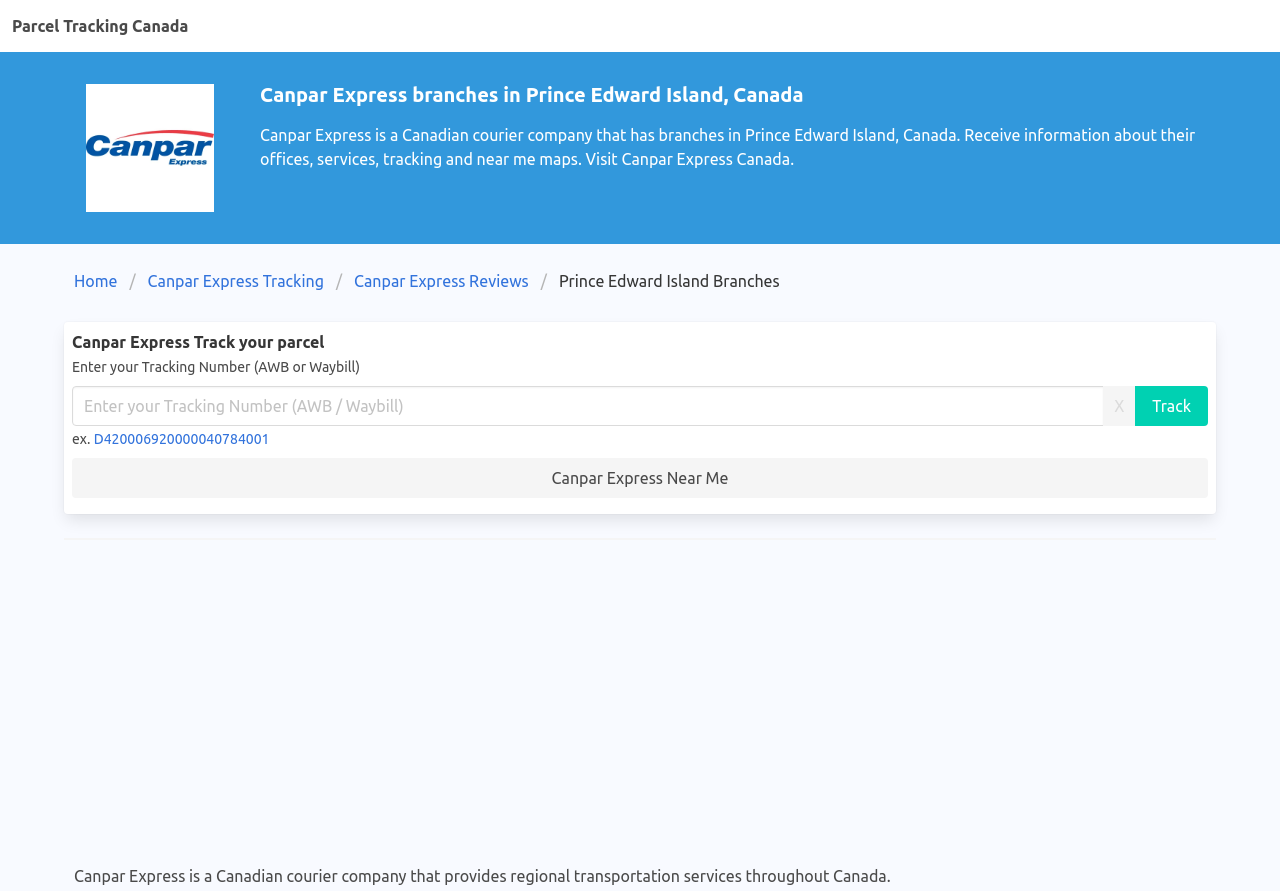Could you specify the bounding box coordinates for the clickable section to complete the following instruction: "Track a parcel"?

[0.056, 0.433, 0.863, 0.478]